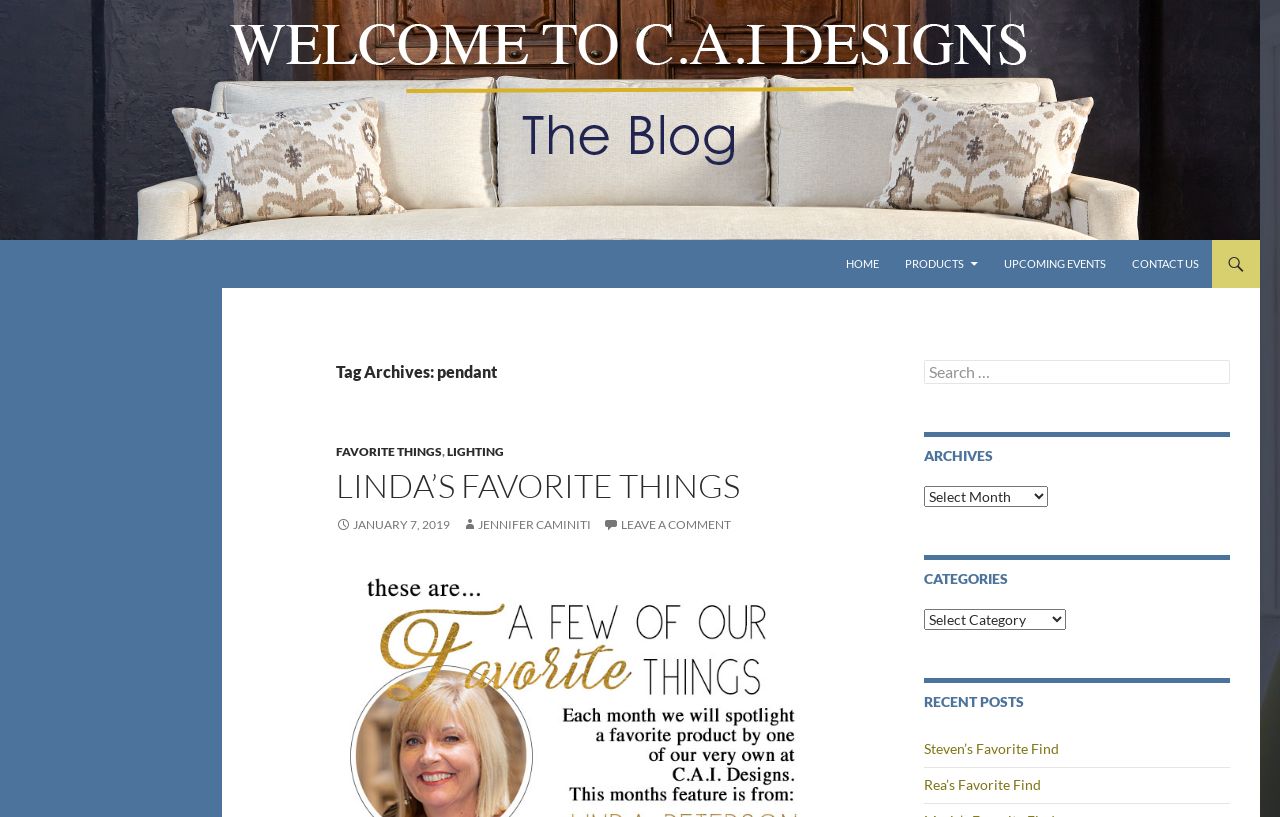What is the date of the current post?
Based on the screenshot, provide your answer in one word or phrase.

JANUARY 7, 2019